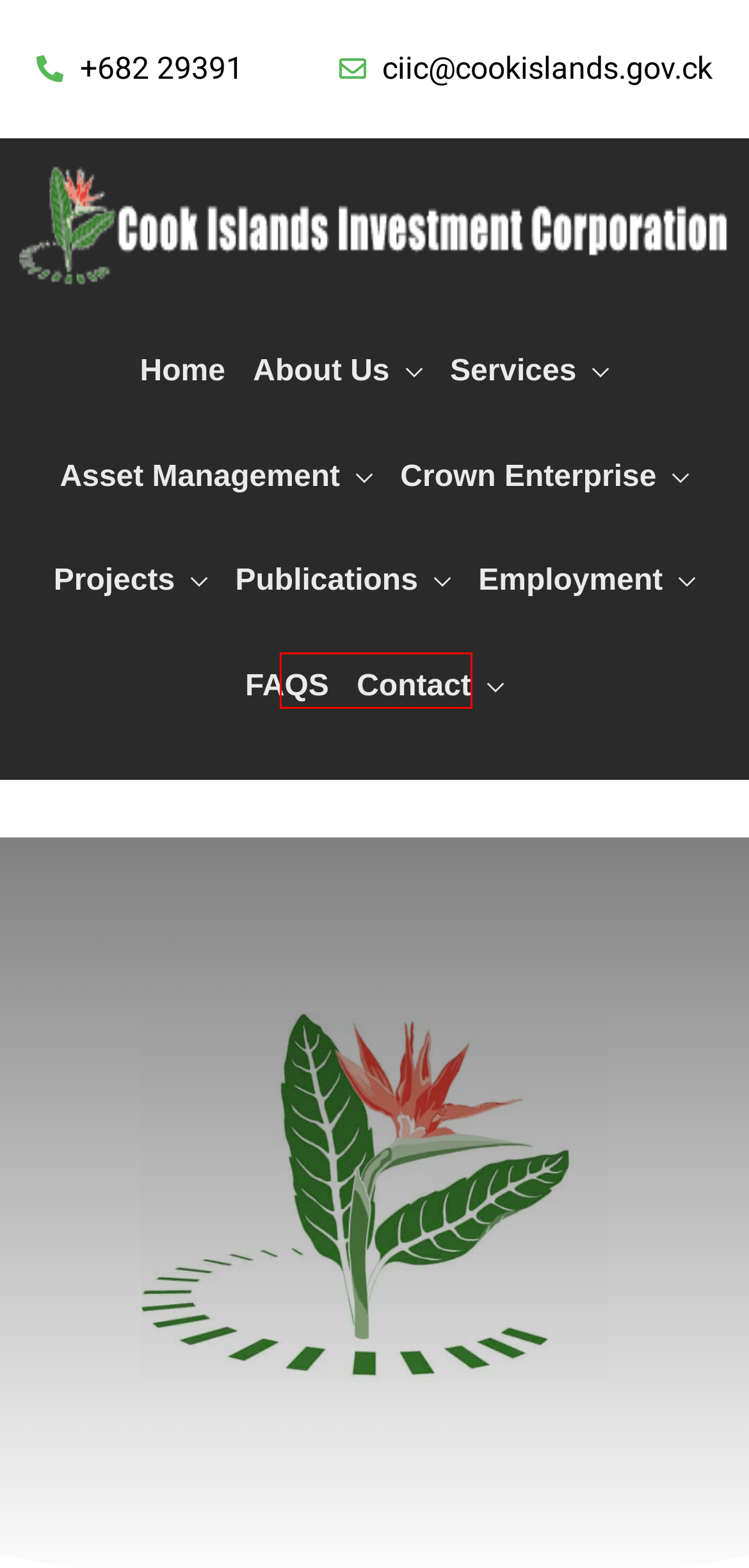Analyze the screenshot of a webpage that features a red rectangle bounding box. Pick the webpage description that best matches the new webpage you would see after clicking on the element within the red bounding box. Here are the candidates:
A. Job Vacancies | Cook Islands Investment Corporation (CIIC)
B. FAQS | Cook Islands Investment Corporation (CIIC)
C. Cook Islands Investment Corporation (CIIC)
D. Careers | Cook Islands Investment Corporation (CIIC)
E. Te Papa Tau o Araura | Cook Islands Investment Corporation (CIIC)
F. Management | Cook Islands Investment Corporation (CIIC)
G. Te Tau Papa o Avarua | Cook Islands Investment Corporation (CIIC)
H. Facilities Management | Cook Islands Investment Corporation (CIIC)

F